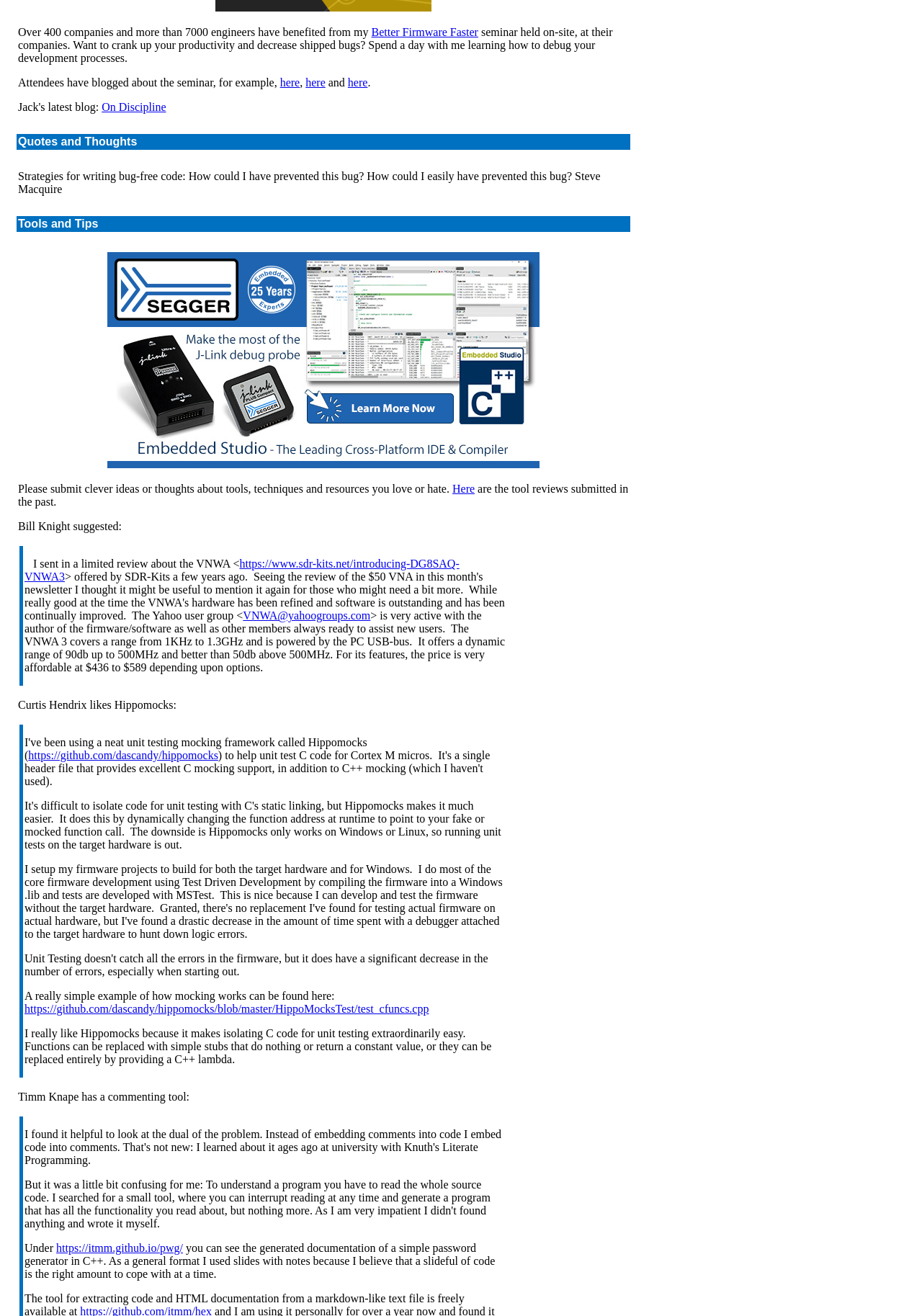What is the name of the commenting tool mentioned?
From the image, respond using a single word or phrase.

pwg